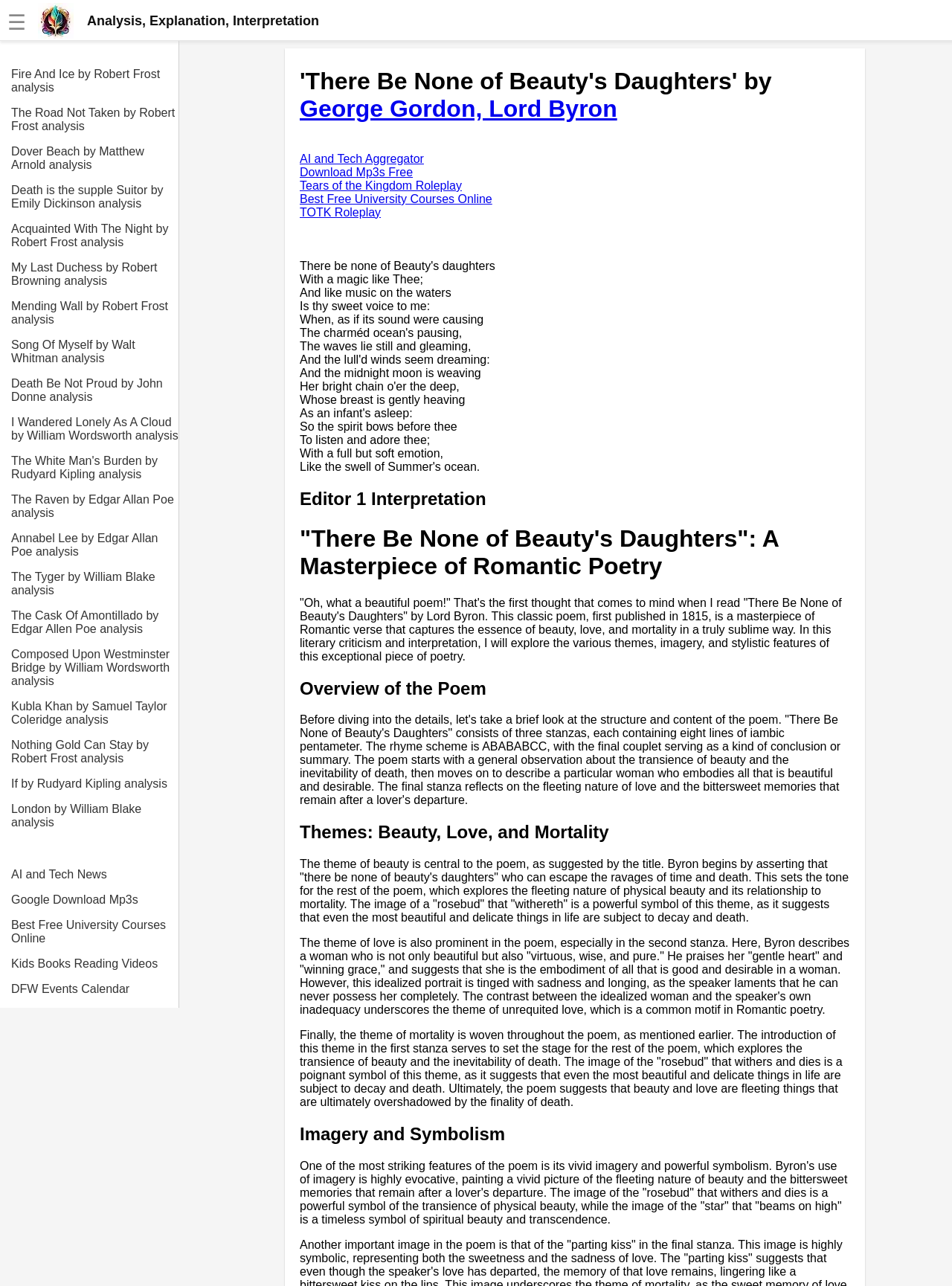Please provide a brief answer to the following inquiry using a single word or phrase:
What is the image used to symbolize the transience of physical beauty?

Rosebud